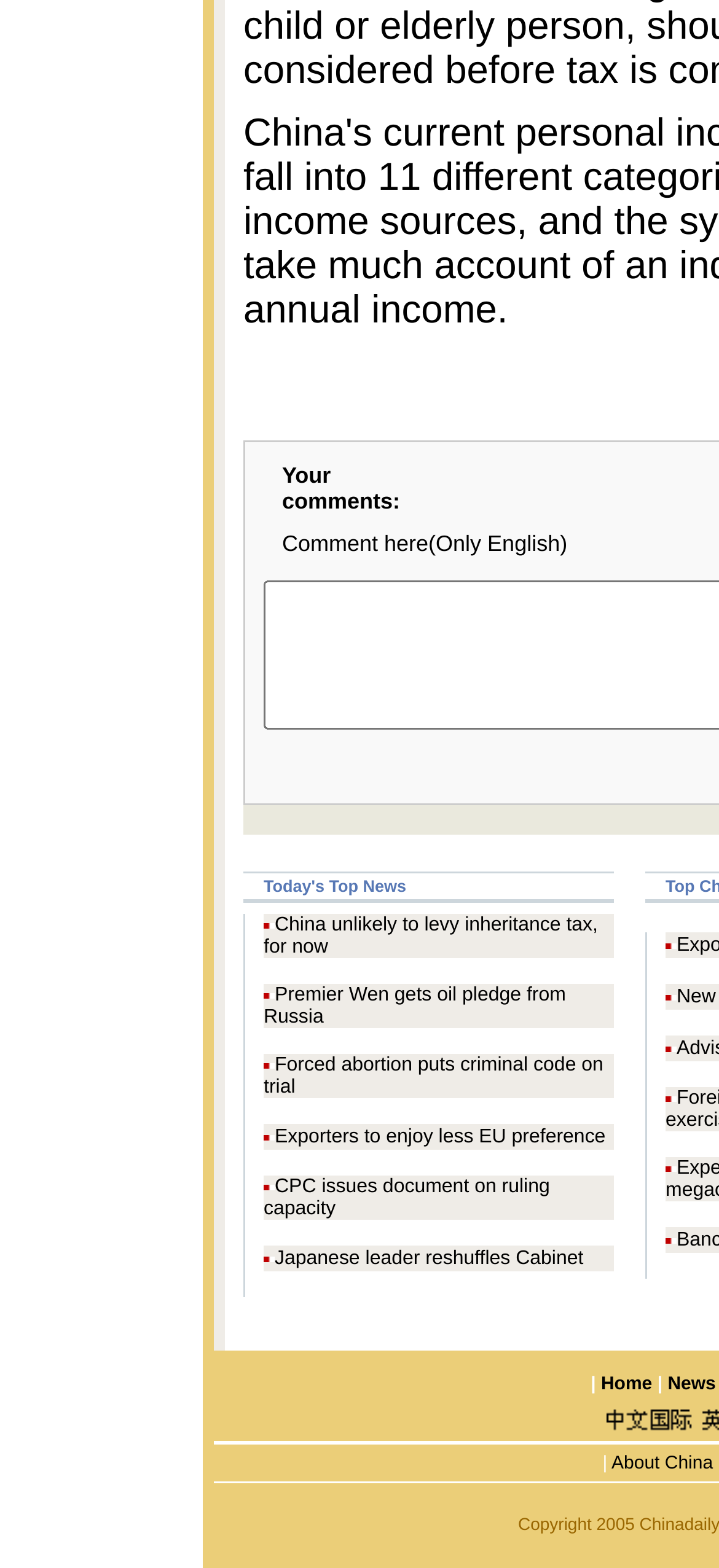Please find the bounding box coordinates for the clickable element needed to perform this instruction: "View 'Today's Top News'".

[0.367, 0.557, 0.854, 0.573]